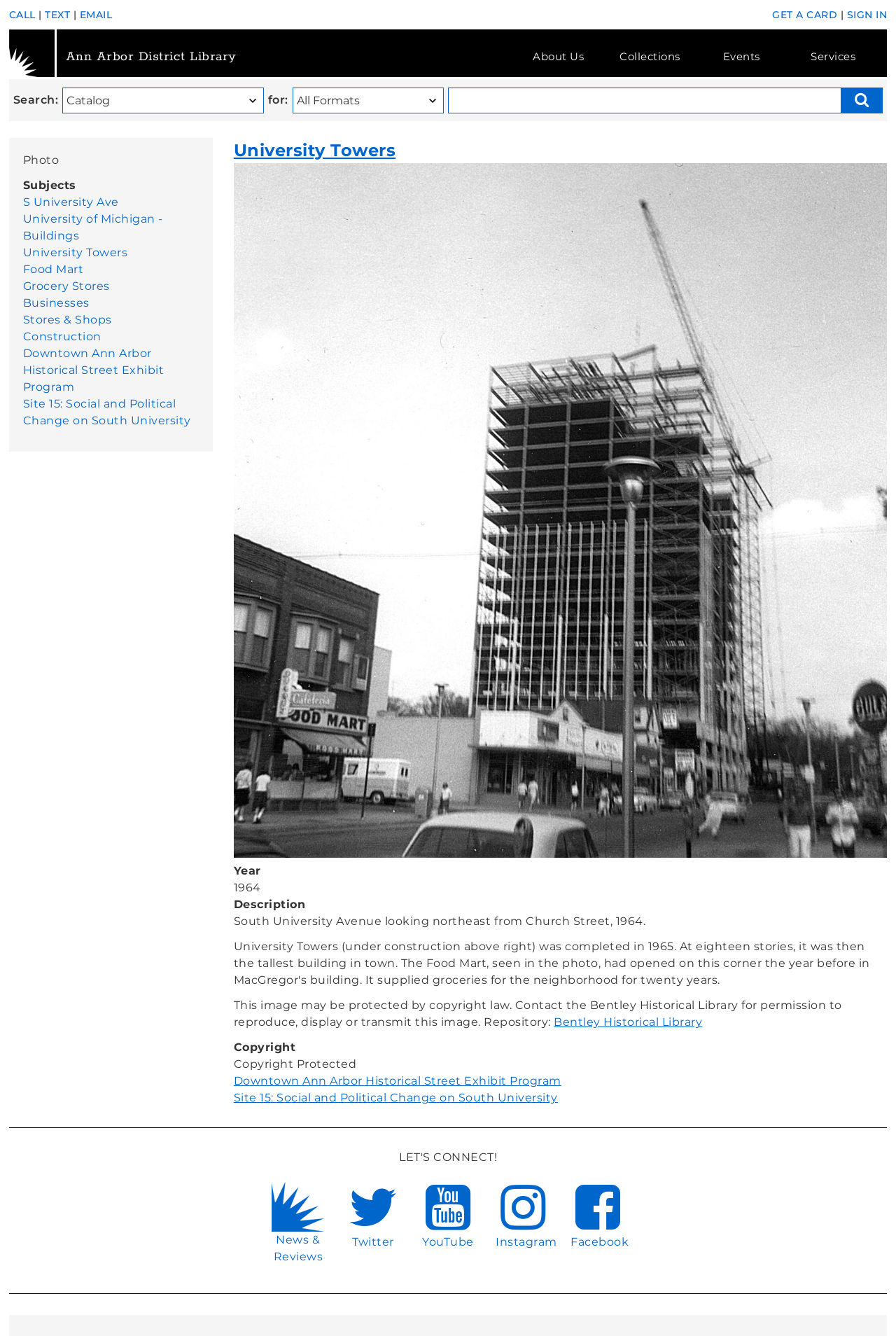What is the subject of the image?
Can you offer a detailed and complete answer to this question?

The subject of the image can be found in the main content section of the webpage, where it is written as 'Subjects: S University Ave'.